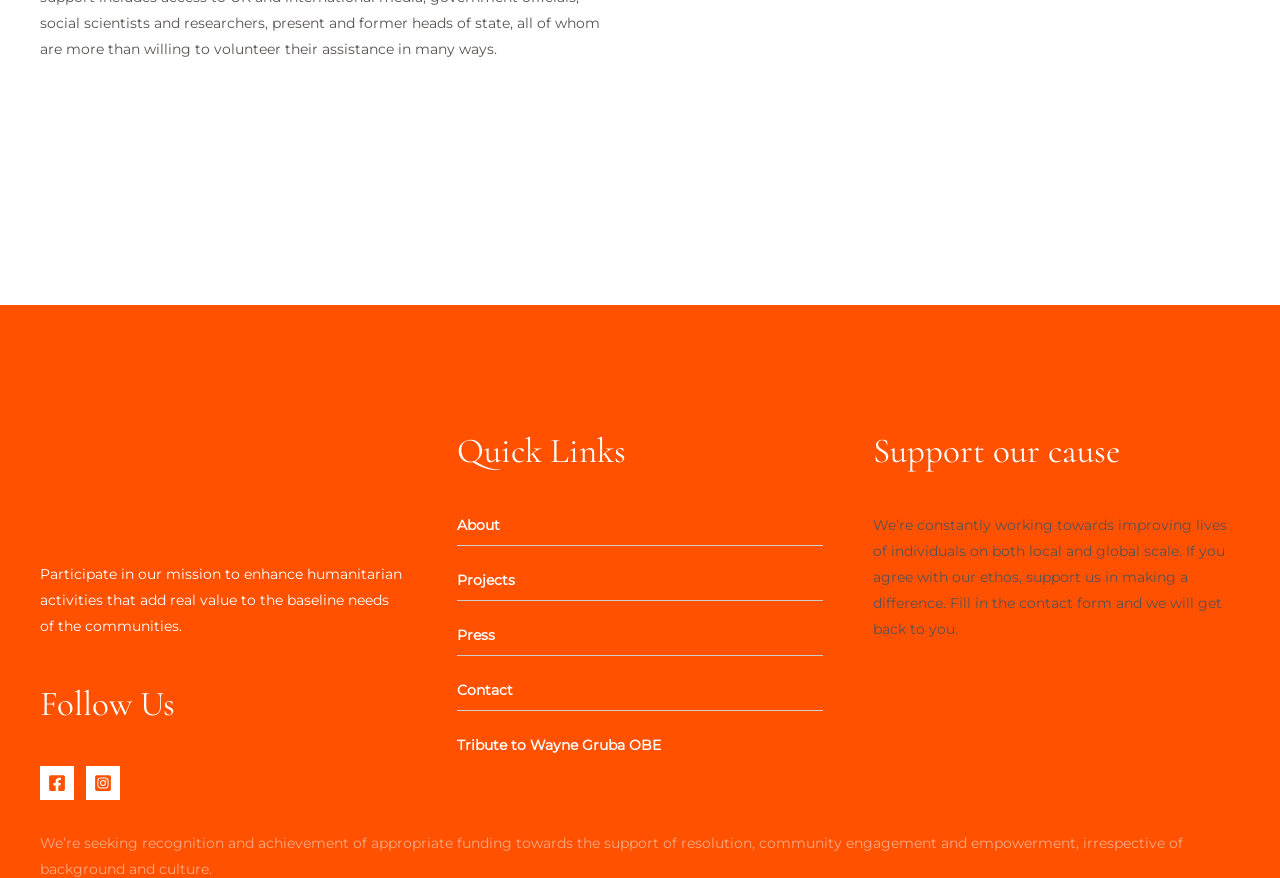Calculate the bounding box coordinates of the UI element given the description: "Press".

[0.357, 0.713, 0.386, 0.734]